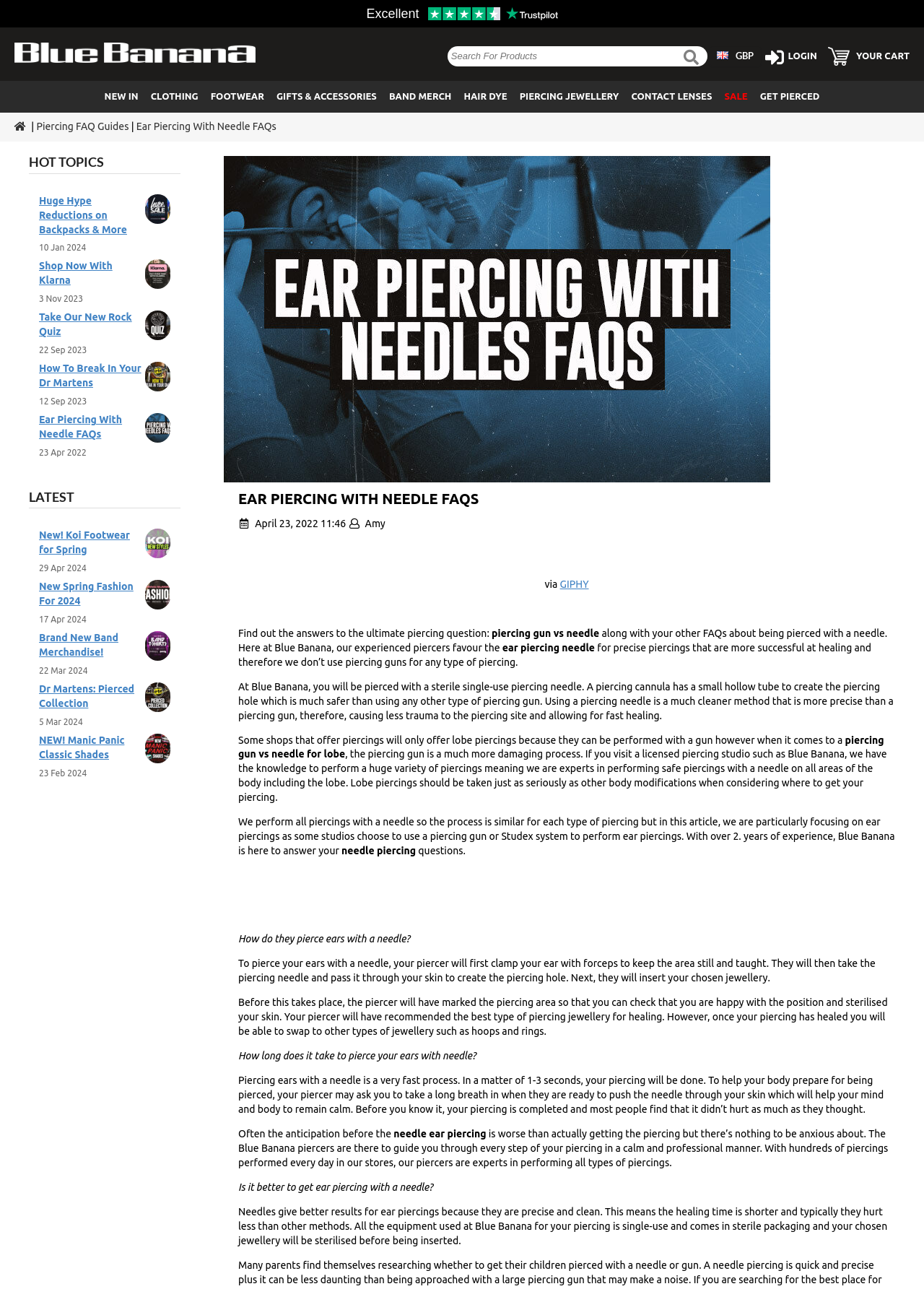What is the main title displayed on this webpage?

EAR PIERCING WITH NEEDLE FAQS